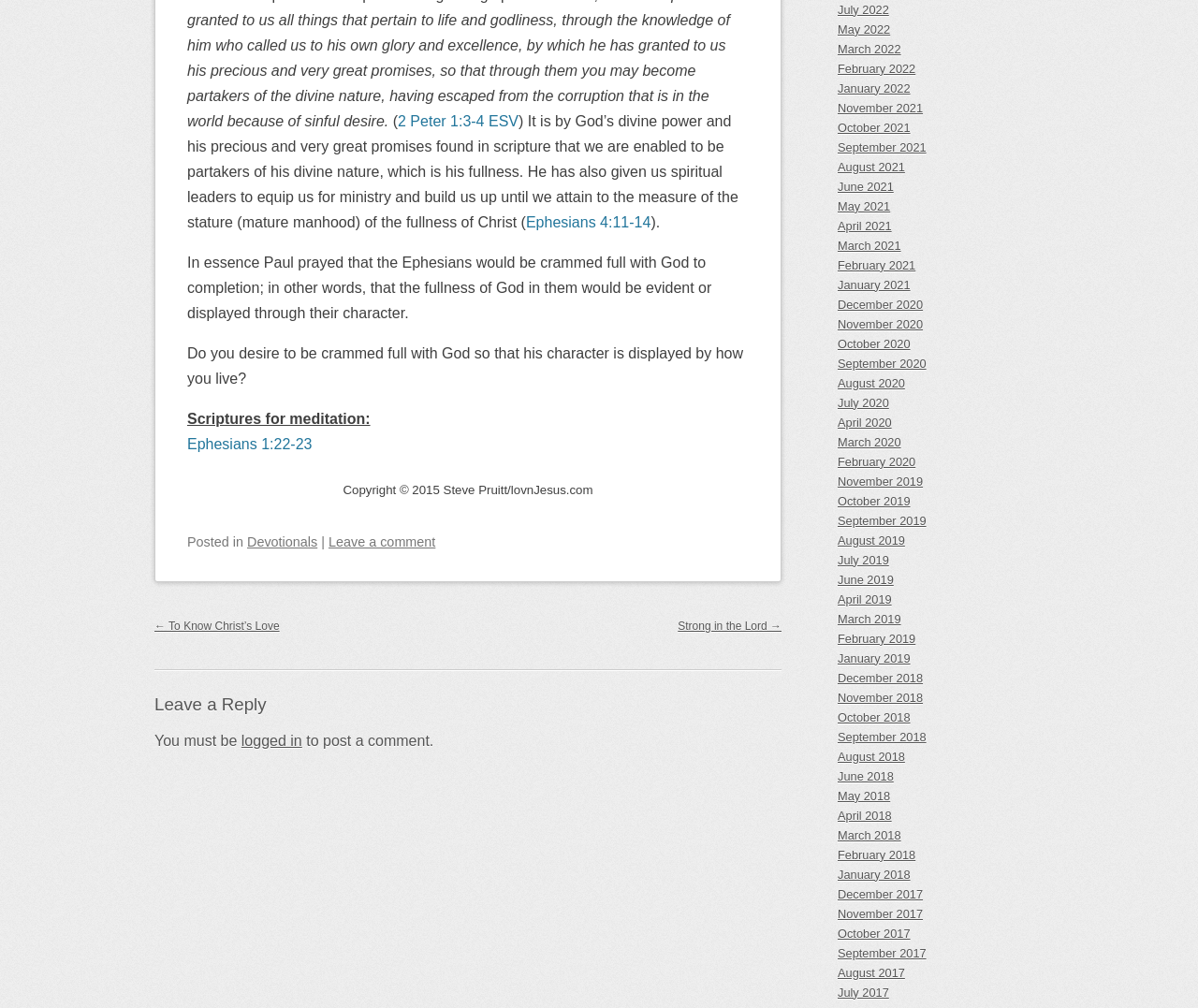How many links are there in the 'Post navigation' section?
Please use the visual content to give a single word or phrase answer.

2